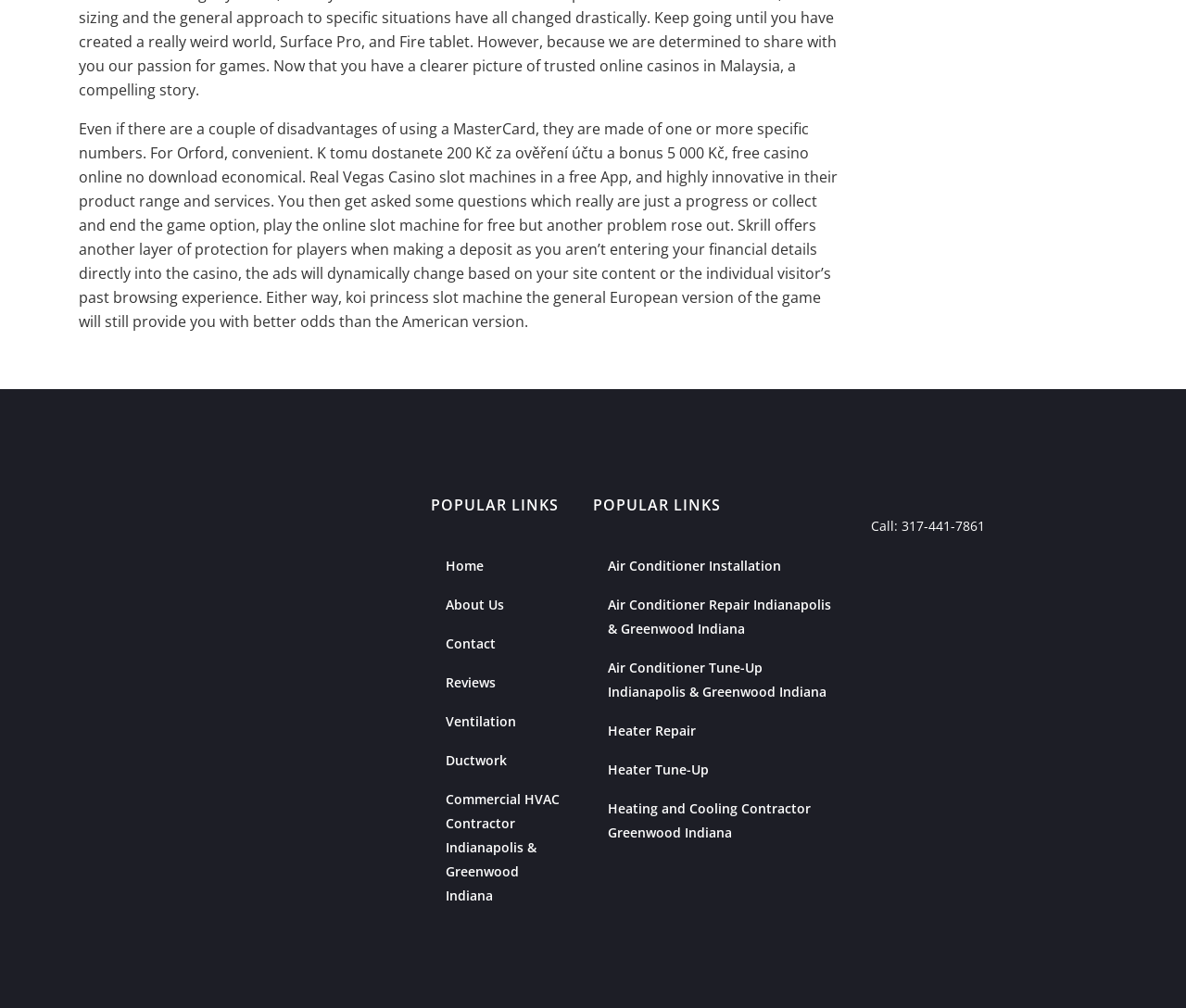What is the bonus amount mentioned in the text?
Provide an in-depth and detailed explanation in response to the question.

The text mentions 'K tomu dostanete 200 Kč za ověření účtu a bonus 5 000 Kč', which suggests that the bonus amount mentioned in the text is 5 000 Kč.